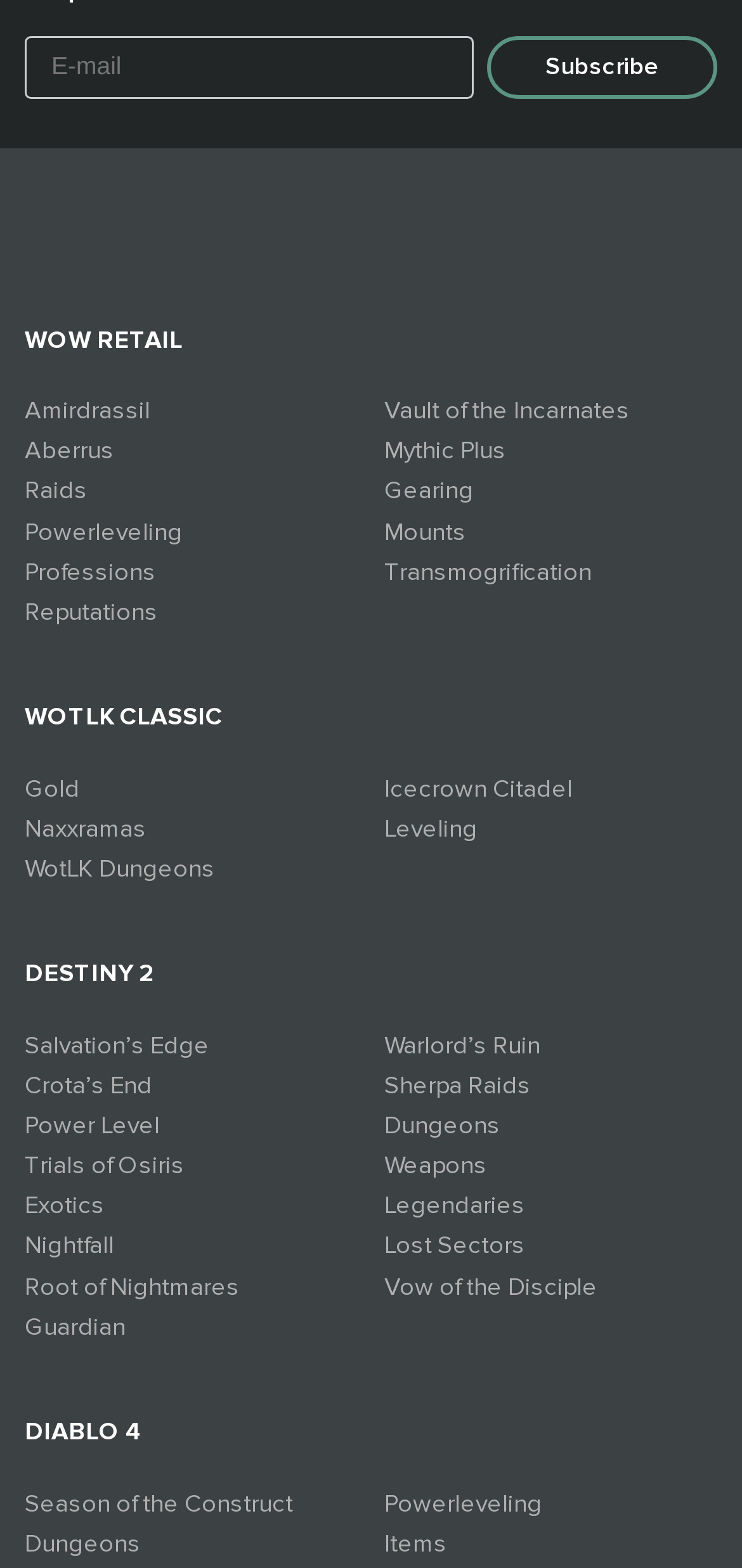Please find the bounding box coordinates of the element that you should click to achieve the following instruction: "Check ADS Help". The coordinates should be presented as four float numbers between 0 and 1: [left, top, right, bottom].

None